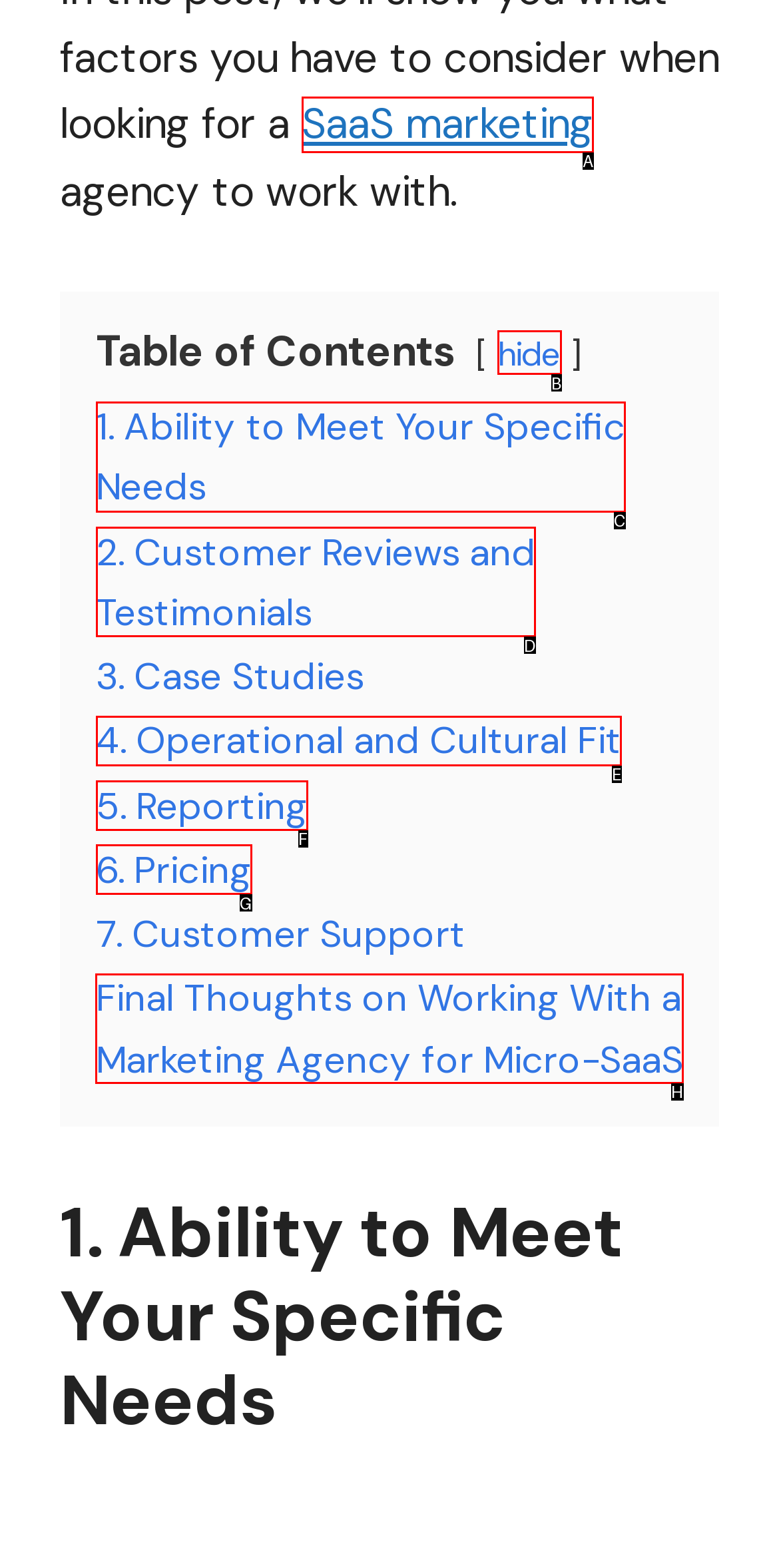From the given options, choose the one to complete the task: See Membres principaux·ales
Indicate the letter of the correct option.

None